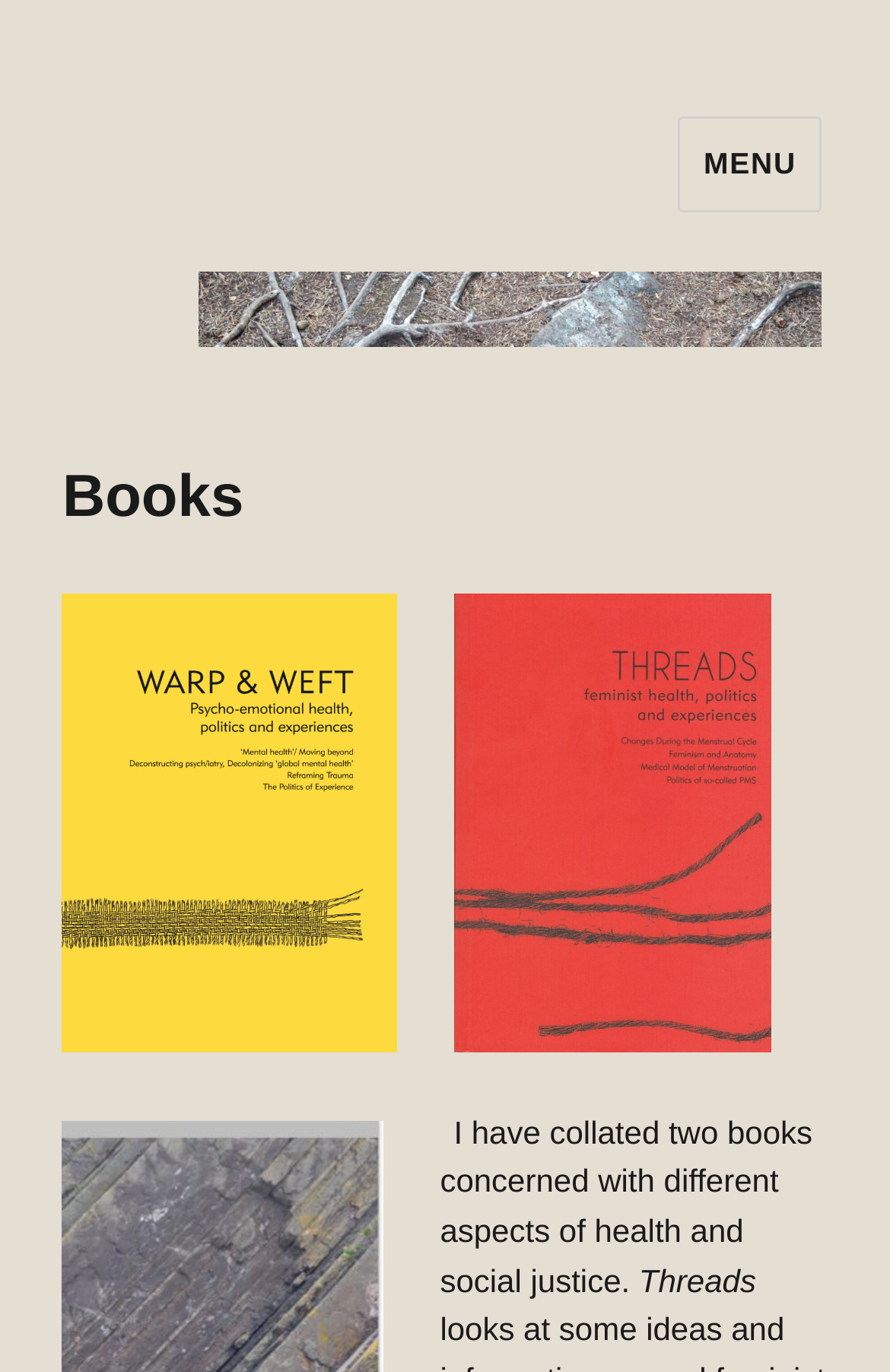What is the name of the webpage?
Provide a thorough and detailed answer to the question.

The question can be answered by looking at the Root Element with the text 'Books - In the Body' which is the title of the webpage.